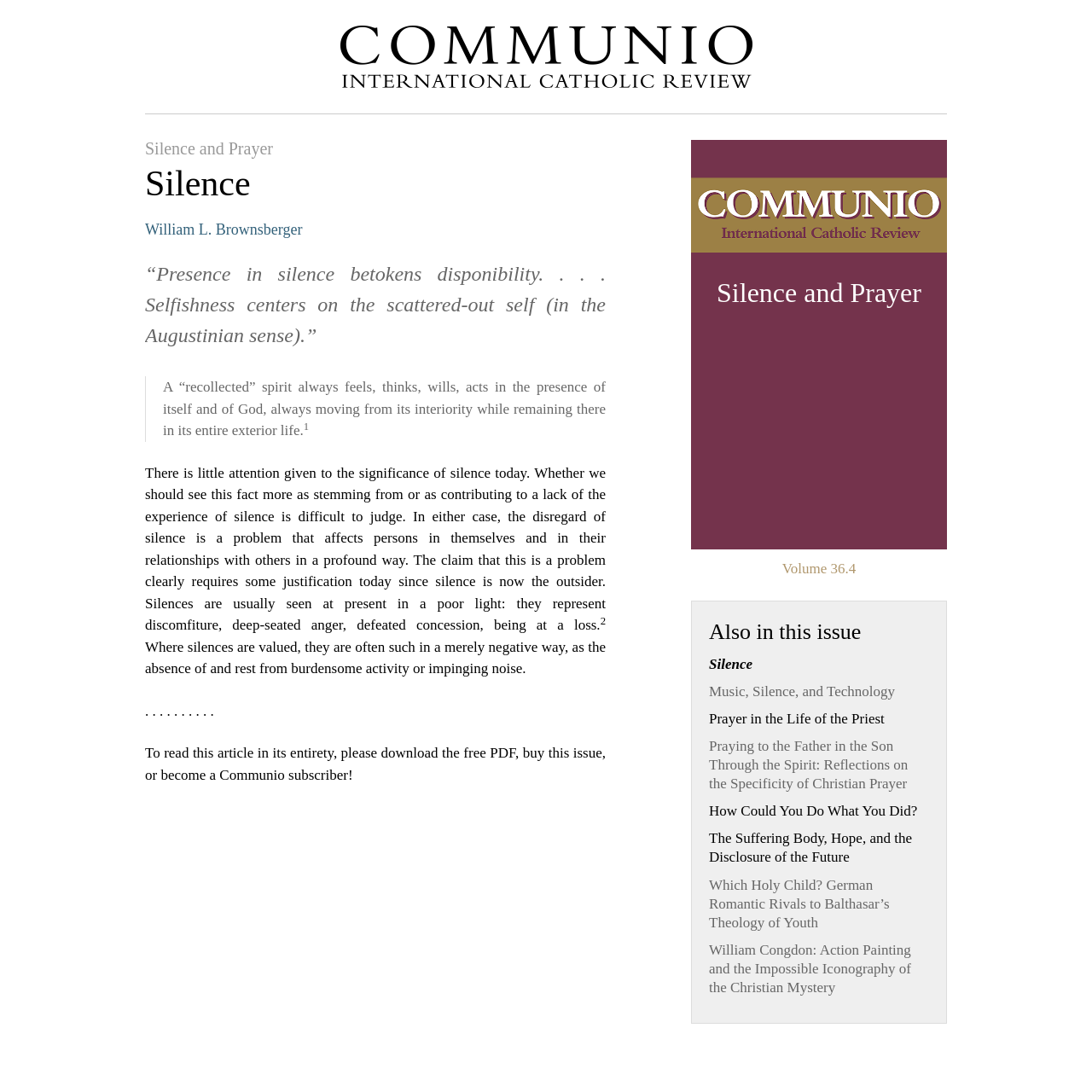Find the bounding box coordinates of the element's region that should be clicked in order to follow the given instruction: "Click on the link to read the article 'Silence and Prayer'". The coordinates should consist of four float numbers between 0 and 1, i.e., [left, top, right, bottom].

[0.133, 0.127, 0.25, 0.145]